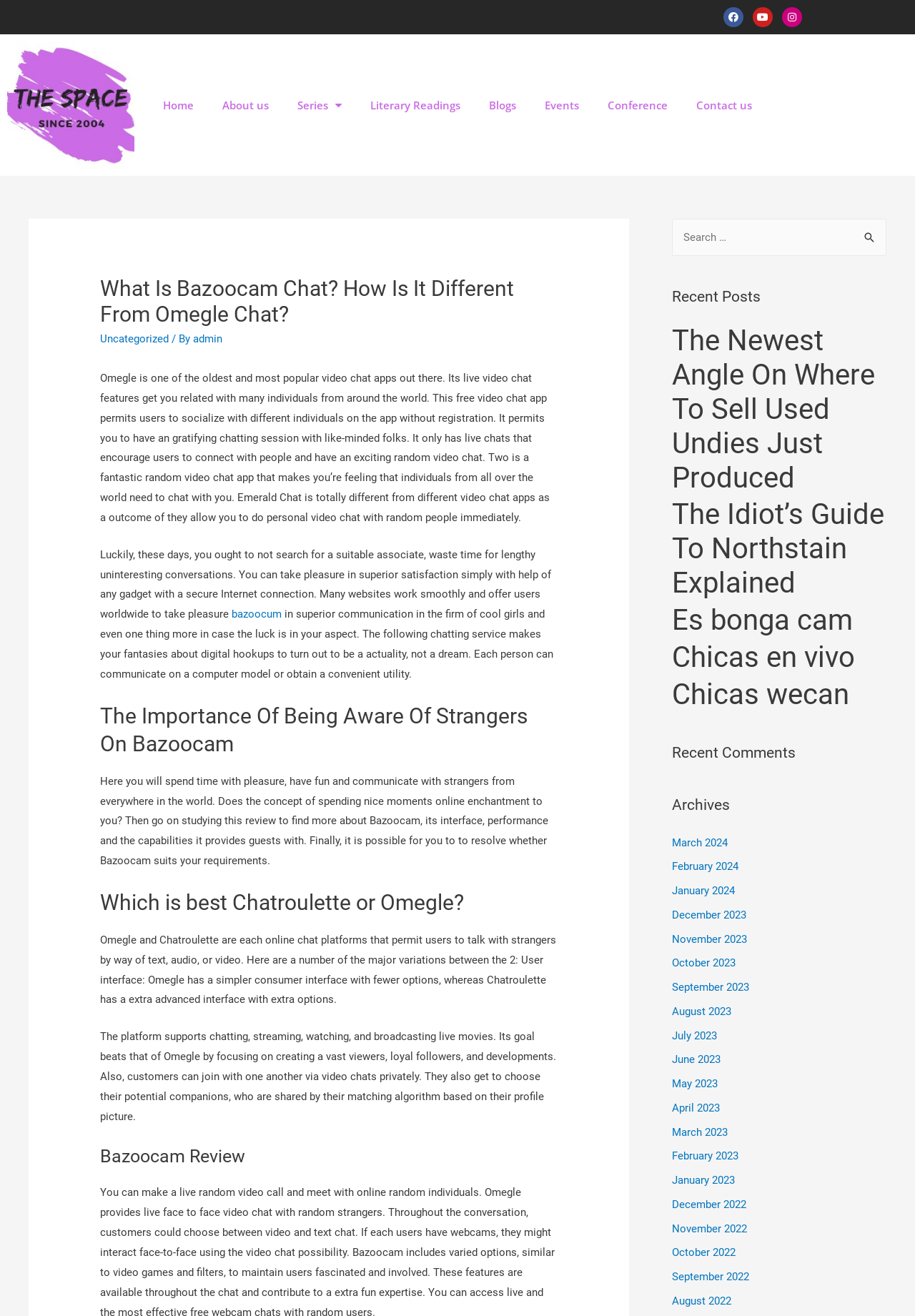Find the headline of the webpage and generate its text content.

What Is Bazoocam Chat? How Is It Different From Omegle Chat?